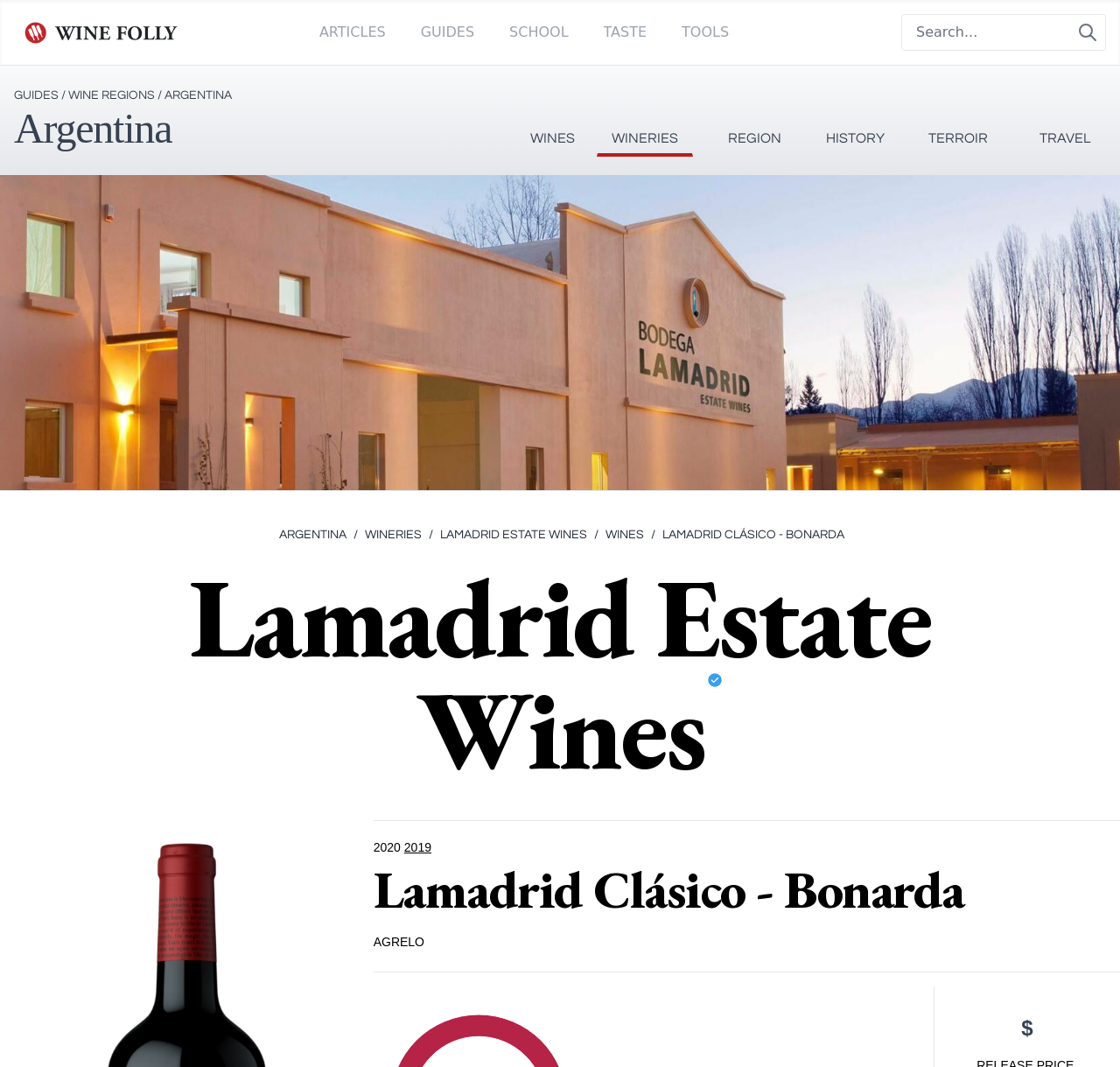Provide a short answer to the following question with just one word or phrase: What type of wine is Lamadrid Clásico?

Bonarda